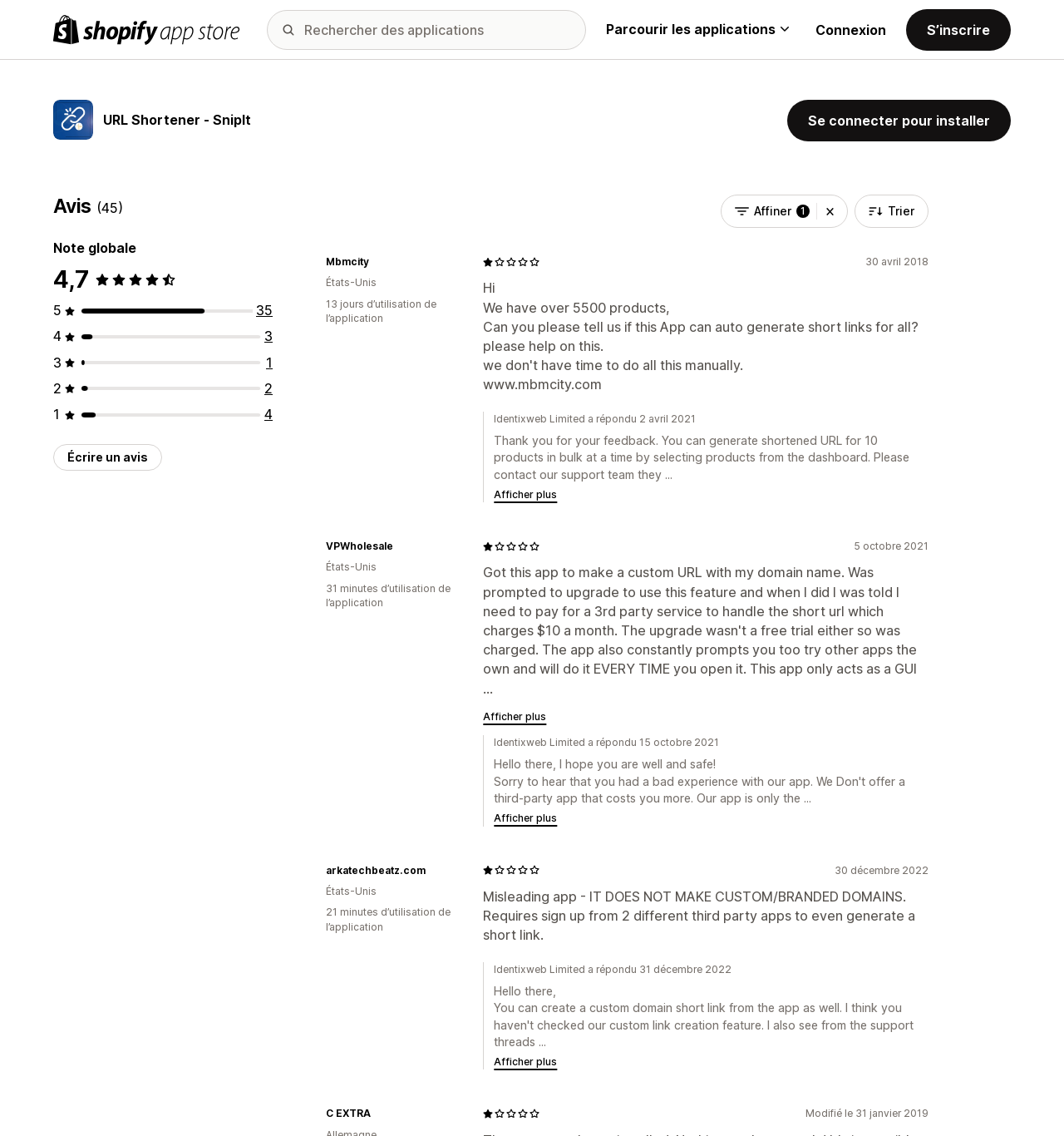Give a comprehensive overview of the webpage, including key elements.

This webpage is about the URL Short Link Generator app on the Shopify App Store. At the top left, there is a logo of Shopify App Store, accompanied by a search box and a button to browse applications. On the top right, there are links to log in and sign up.

Below the top section, there is a heading "URL Shortener - SnipIt" with a corresponding image. Underneath, there is a button to connect and install the app. To the right of the heading, there is a section displaying the overall rating of the app, which is 4.7 out of 5 stars, based on 45 reviews.

The main content of the webpage is a list of reviews from users, each consisting of a rating, a comment, and the date of the review. The reviews are sorted by date, with the most recent ones at the top. Each review includes a button to show more of the comment. There are also images of 1 out of 5 stars rating below each review.

On the right side of the webpage, there is a section with a button to write a review and a dropdown menu to filter the reviews. At the bottom of the webpage, there is a button to refine the search results and a combobox to sort the reviews.